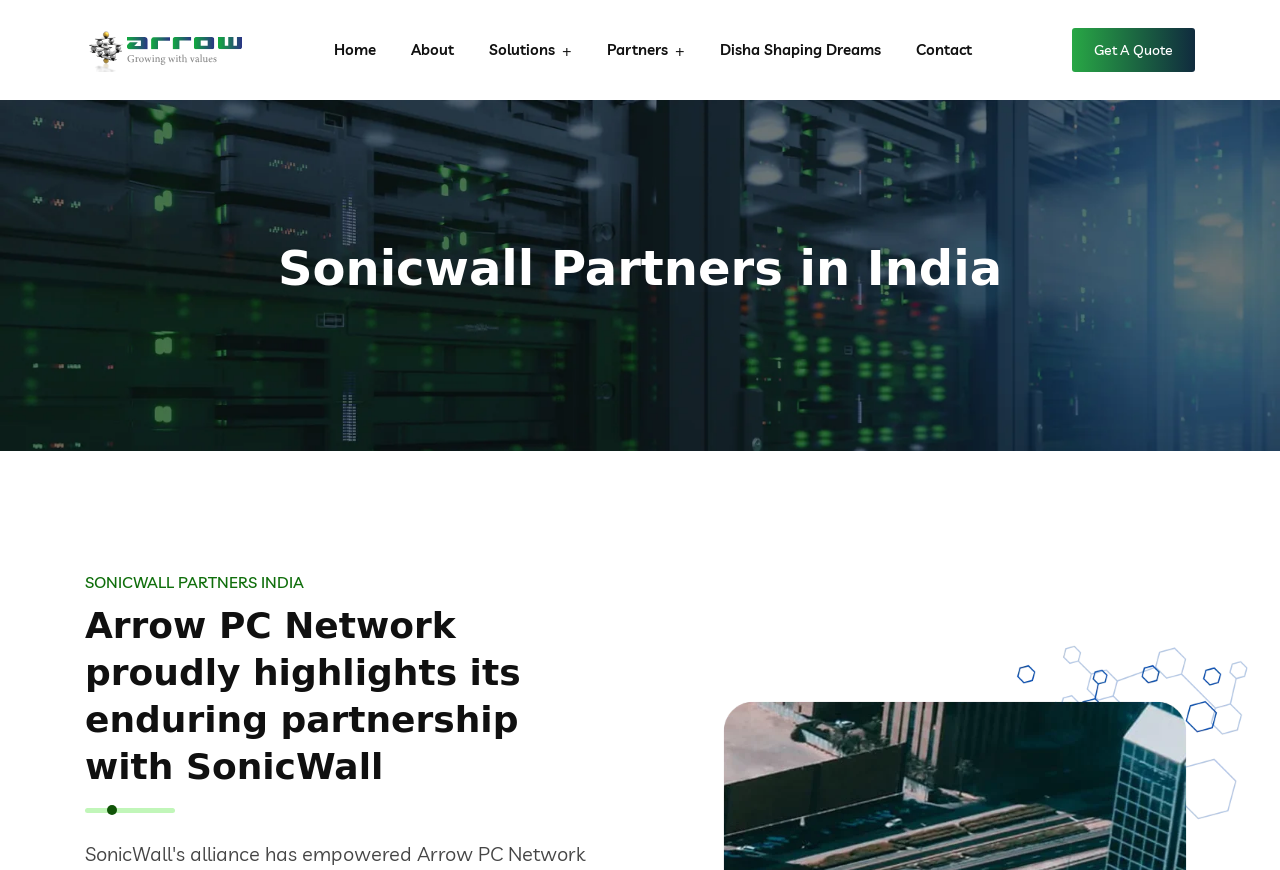Provide an in-depth caption for the contents of the webpage.

The webpage is about Aruba Partners India, with a prominent logo at the top left corner. The logo is accompanied by a link with the same name. 

At the top of the page, there is a navigation menu with six links: Home, About, Solutions, Partners, Disha Shaping Dreams, and Contact. These links are positioned horizontally, with Home at the leftmost and Contact at the rightmost. 

Below the navigation menu, there is a large heading that reads "Sonicwall Partners in India", spanning the entire width of the page. 

Underneath the heading, there is a smaller text "SONICWALL PARTNERS INDIA" positioned at the top left. 

Further down, there is another heading that describes the partnership between Arrow PC Network and SonicWall. This heading is positioned below the previous text, and it takes up a significant portion of the page width.

At the top right corner, there is a call-to-action link "Get A Quote" that is slightly below the navigation menu.